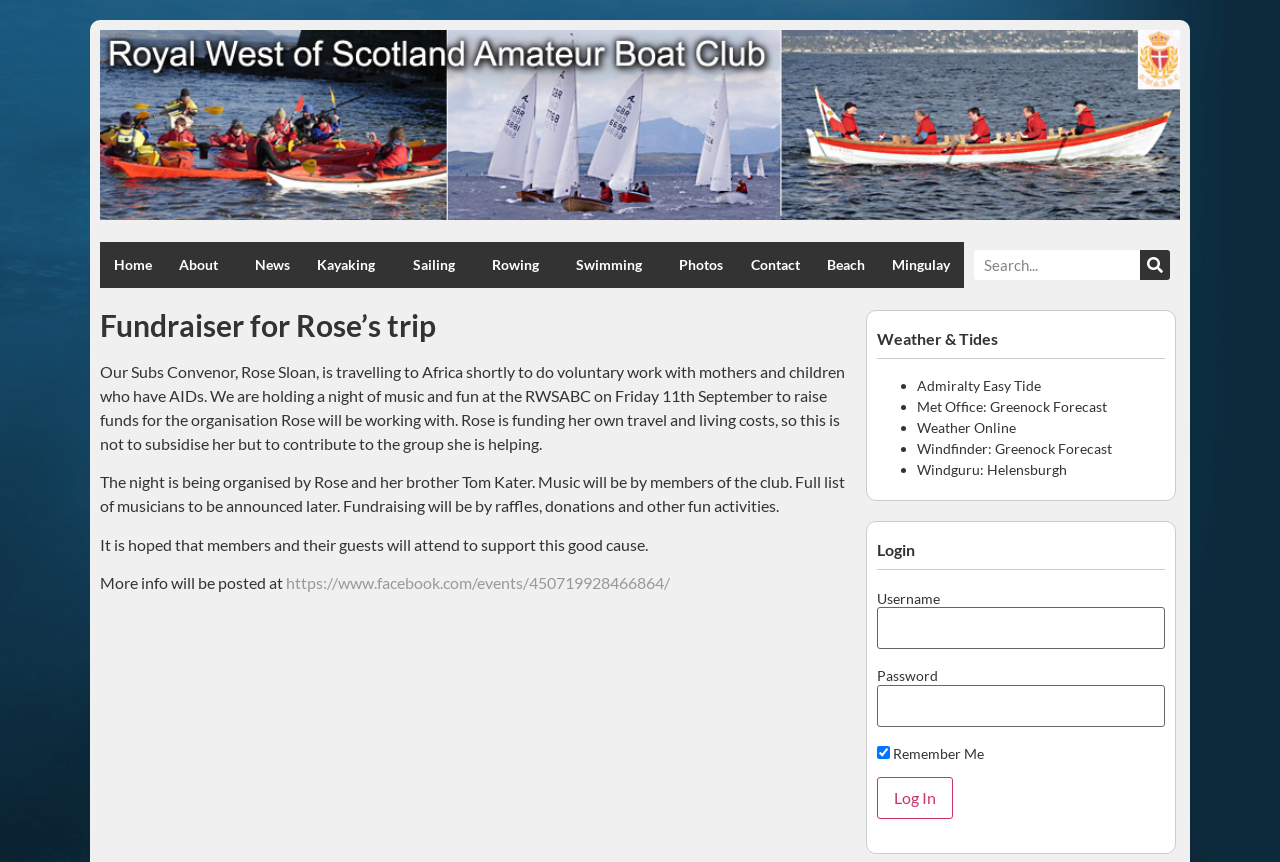Find and specify the bounding box coordinates that correspond to the clickable region for the instruction: "Check the weather forecast".

[0.717, 0.438, 0.814, 0.457]